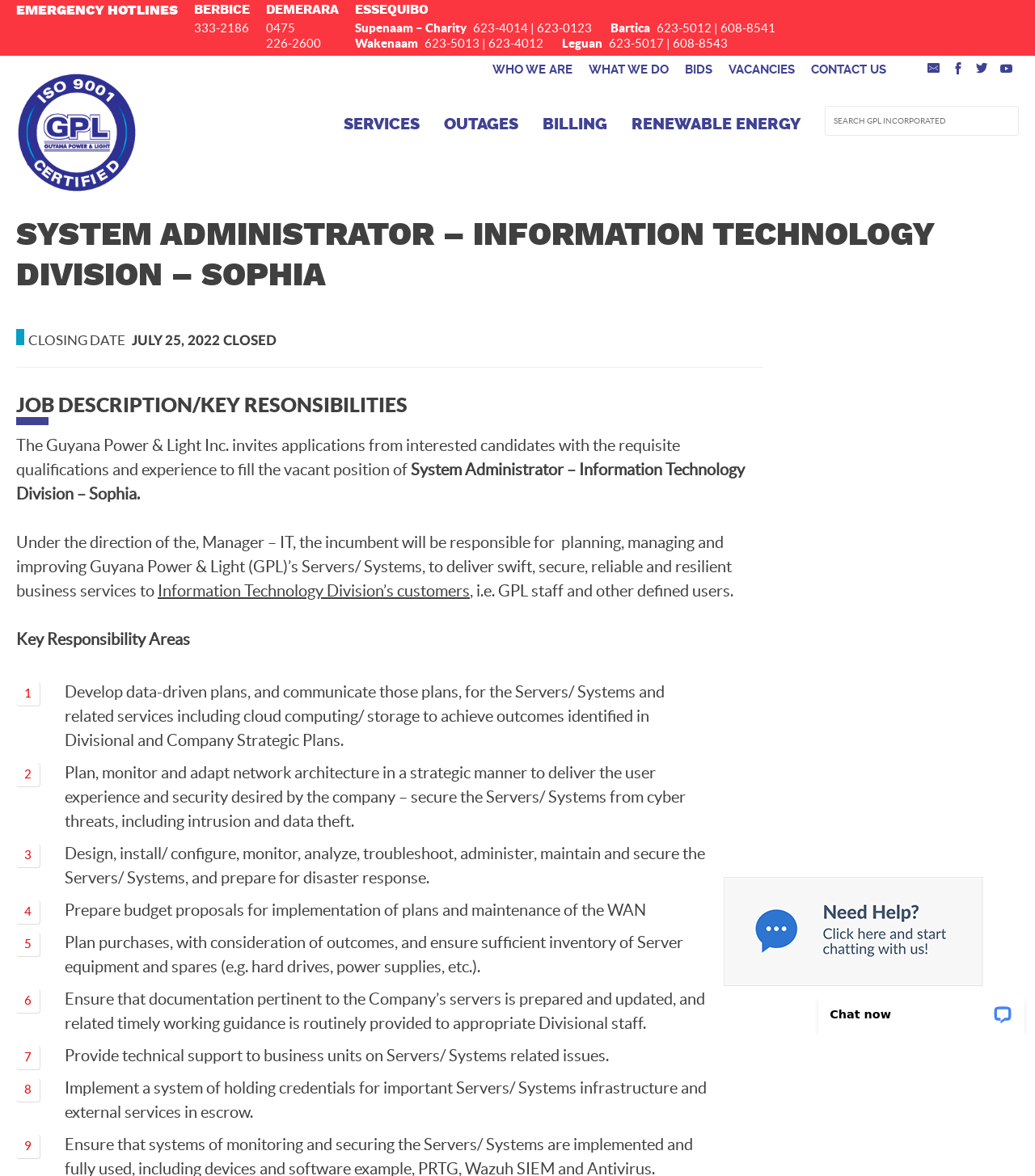Locate the bounding box coordinates of the element that should be clicked to fulfill the instruction: "Search for something".

[0.797, 0.09, 0.984, 0.115]